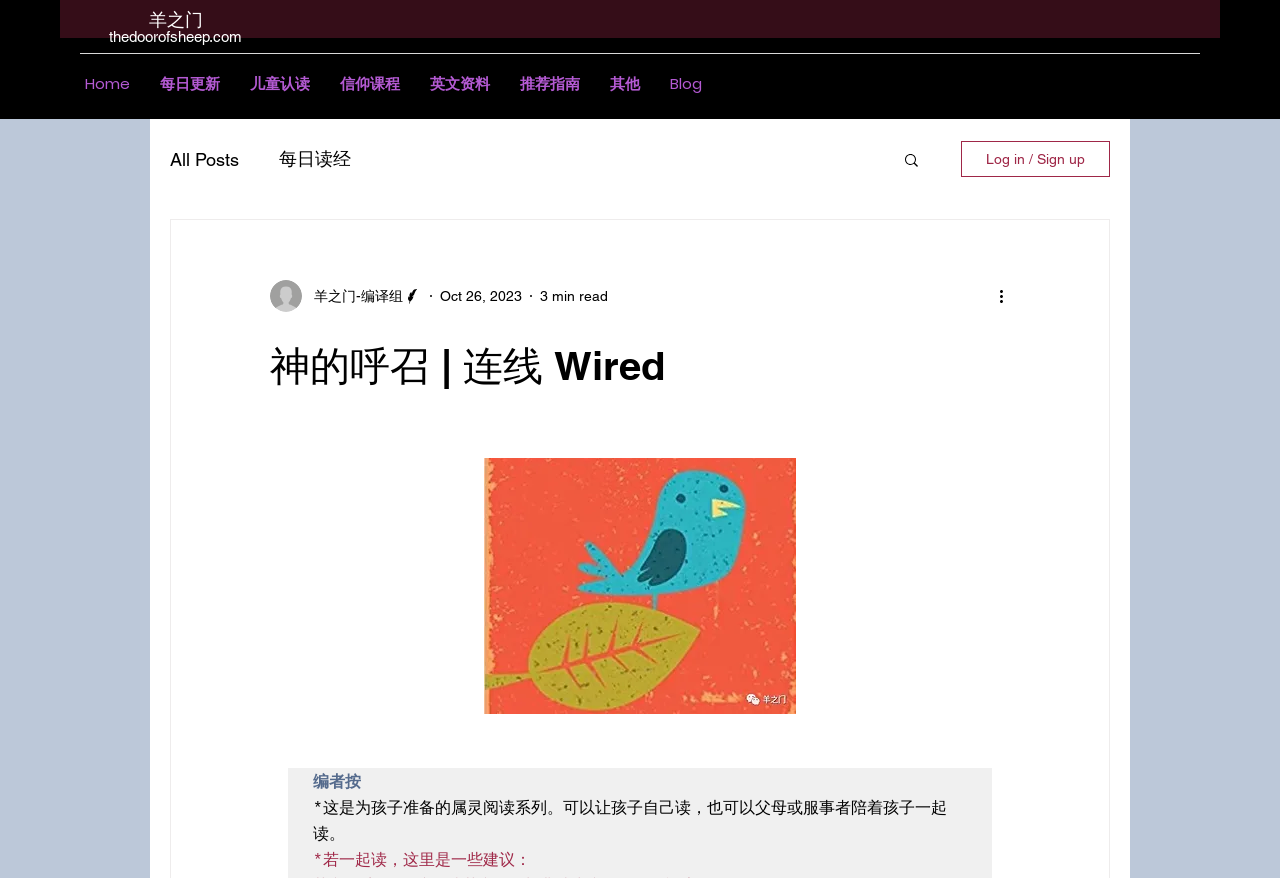Please locate the bounding box coordinates of the element that needs to be clicked to achieve the following instruction: "Search for something". The coordinates should be four float numbers between 0 and 1, i.e., [left, top, right, bottom].

[0.705, 0.172, 0.72, 0.196]